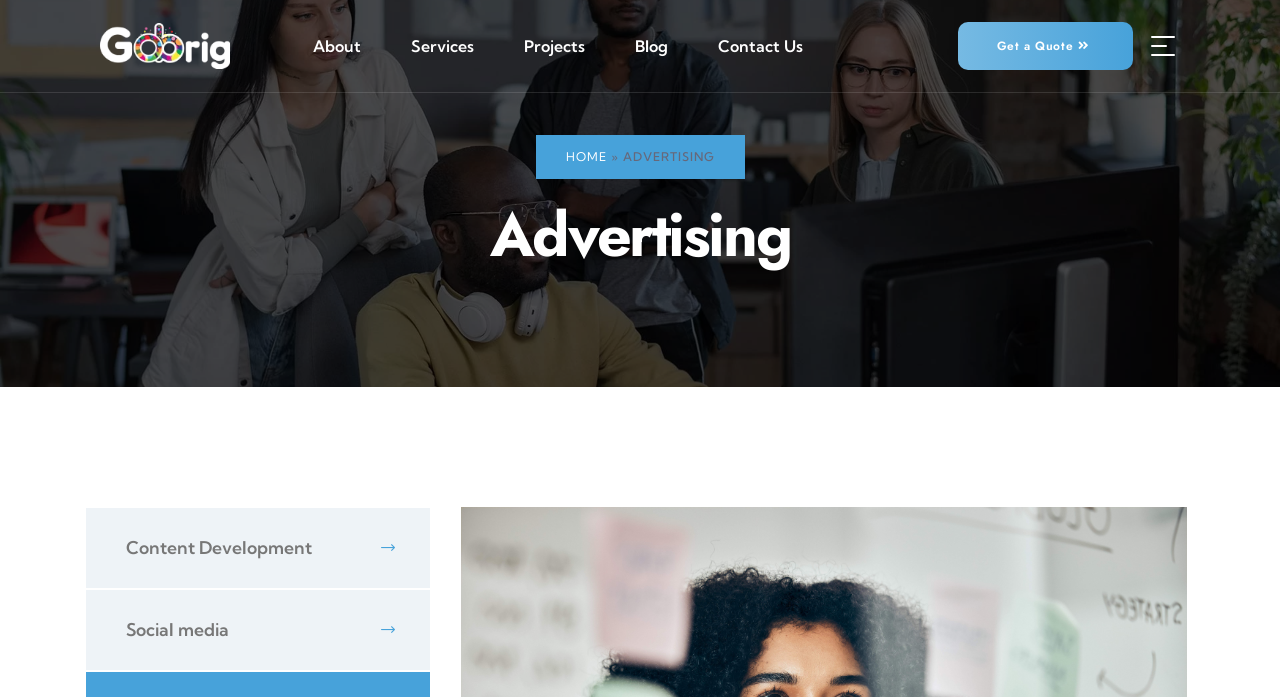What is the icon next to the 'Get a Quote' link?
Look at the screenshot and give a one-word or phrase answer.

uf101